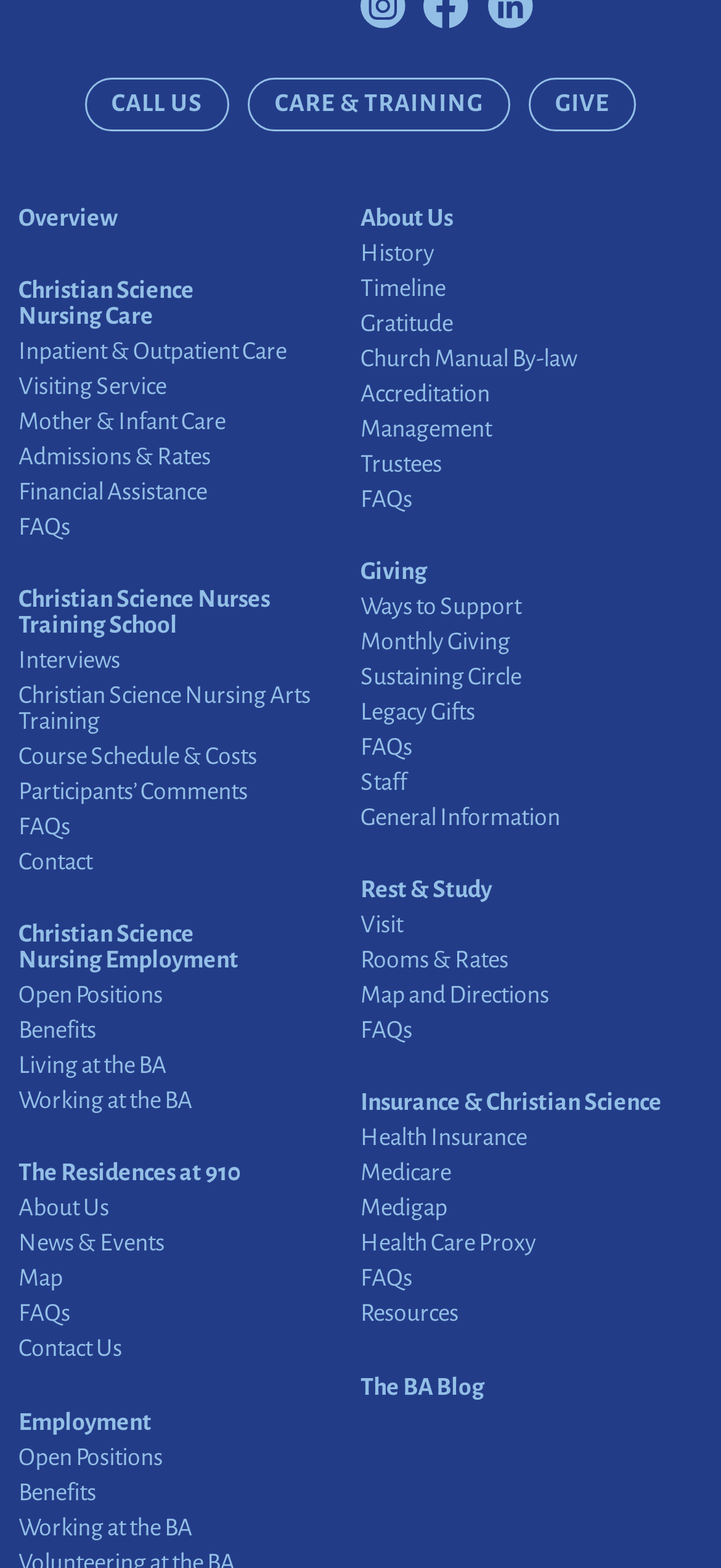How many 'FAQs' links are there in the webpage?
Refer to the image and give a detailed answer to the question.

I searched for 'FAQs' links throughout the webpage and found 5 instances: one in the 'Christian Science Nursing' section, one in the 'Christian Science Nurses Training School' section, one in the 'The Residences at 910' section, one in the 'About Us' section, and one in the 'Insurance & Christian Science' section.